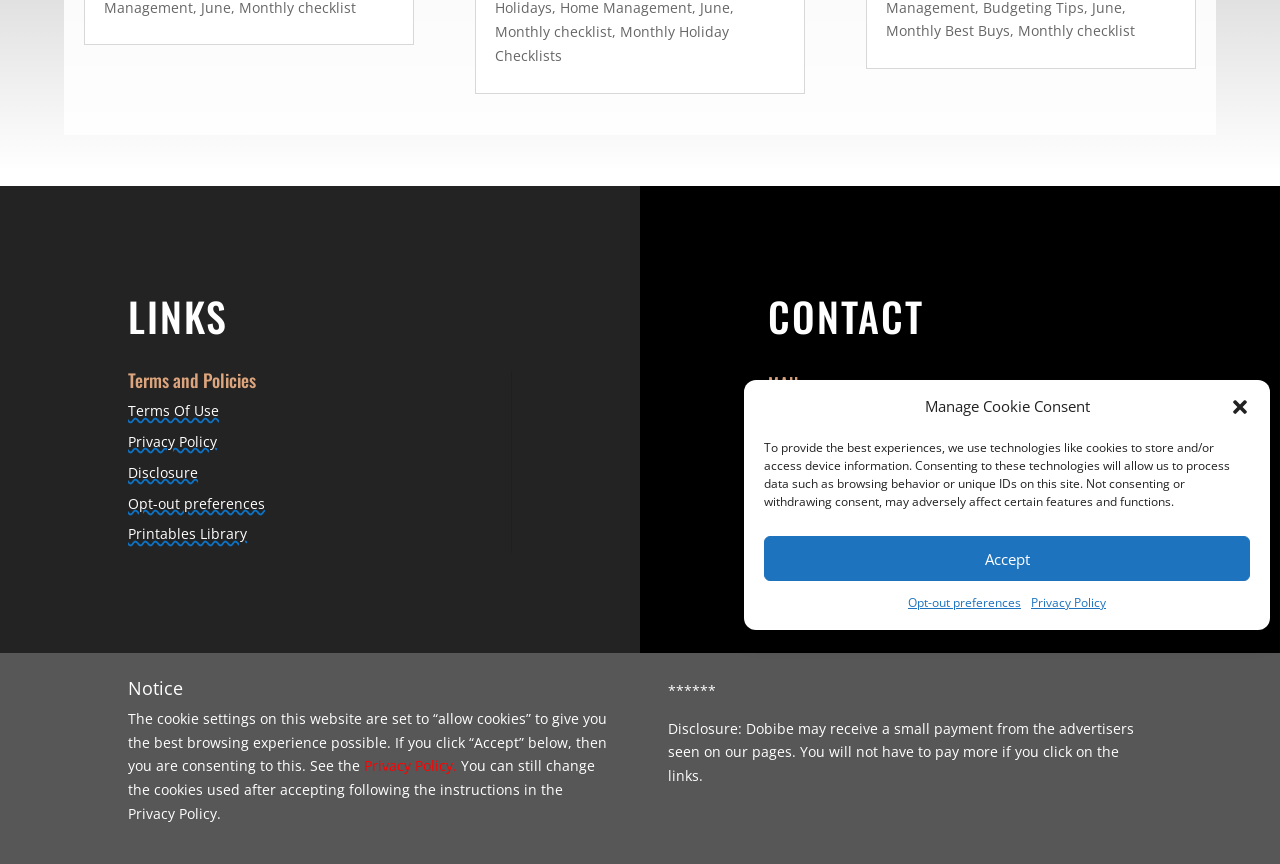Determine the bounding box of the UI element mentioned here: "Printables Library". The coordinates must be in the format [left, top, right, bottom] with values ranging from 0 to 1.

[0.1, 0.607, 0.193, 0.629]